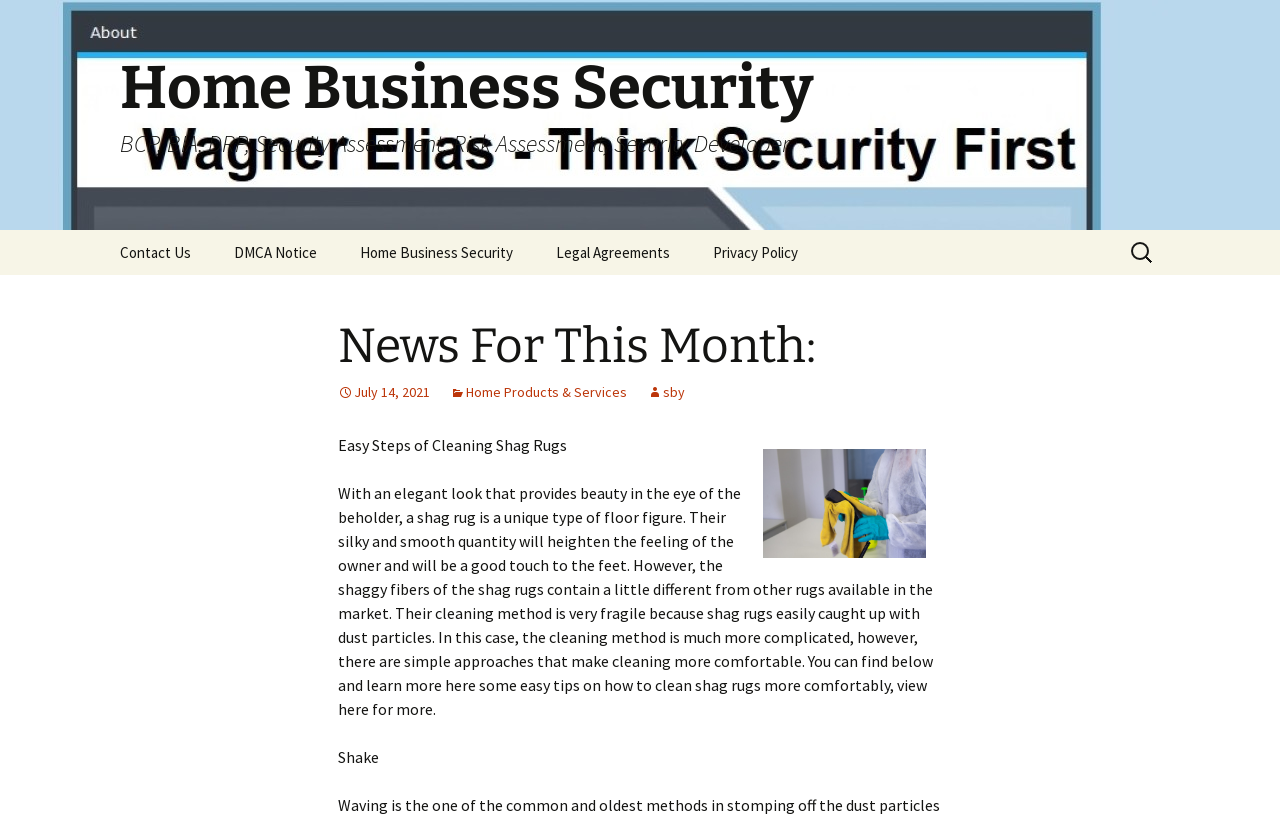Please find the bounding box for the following UI element description. Provide the coordinates in (top-left x, top-left y, bottom-right x, bottom-right y) format, with values between 0 and 1: Home Products & Services

[0.352, 0.469, 0.49, 0.491]